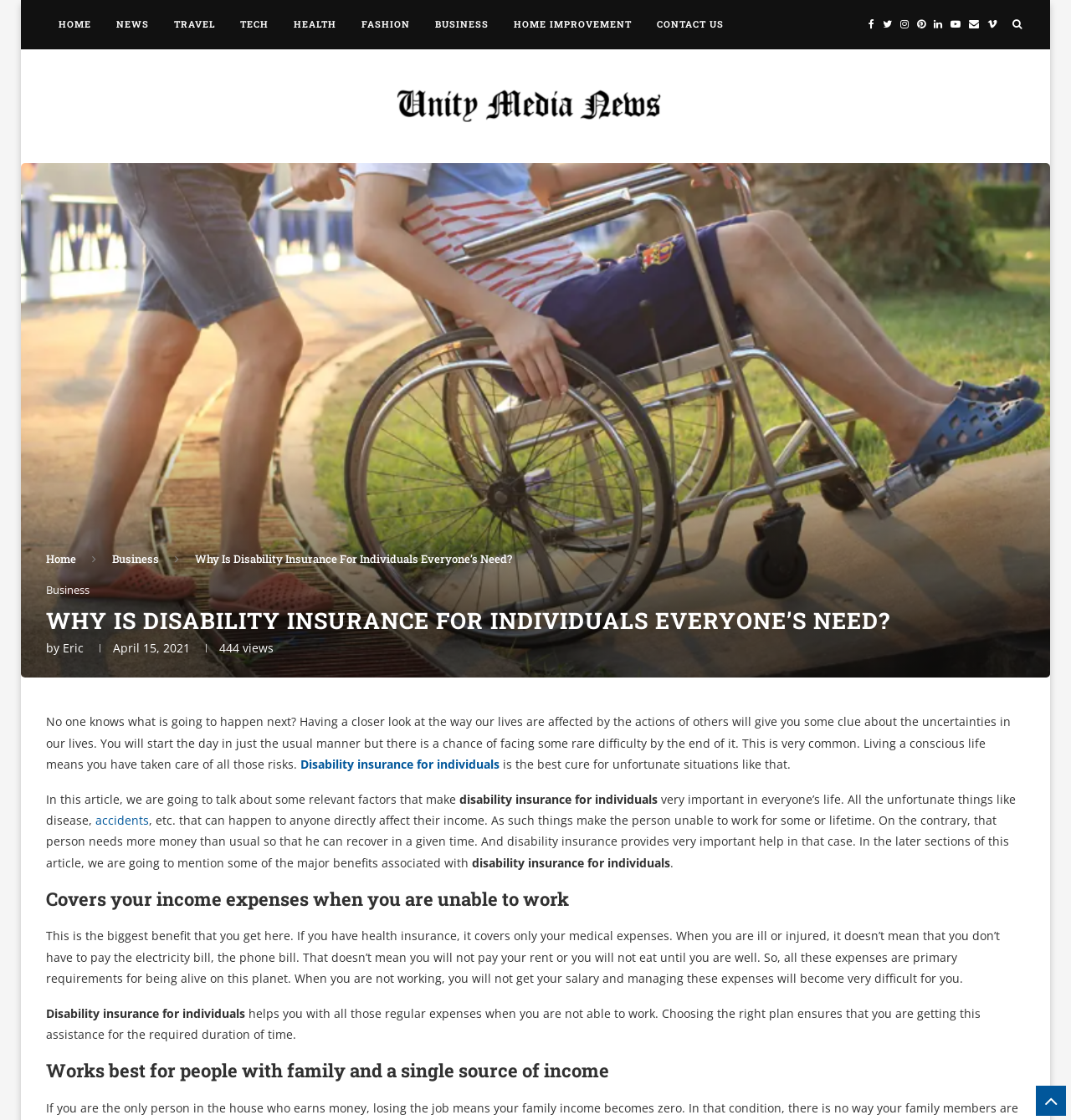Look at the image and give a detailed response to the following question: What is the benefit of disability insurance for individuals with family?

According to the webpage, disability insurance works best for people with family and a single source of income, as it helps them with their regular expenses when they are unable to work.